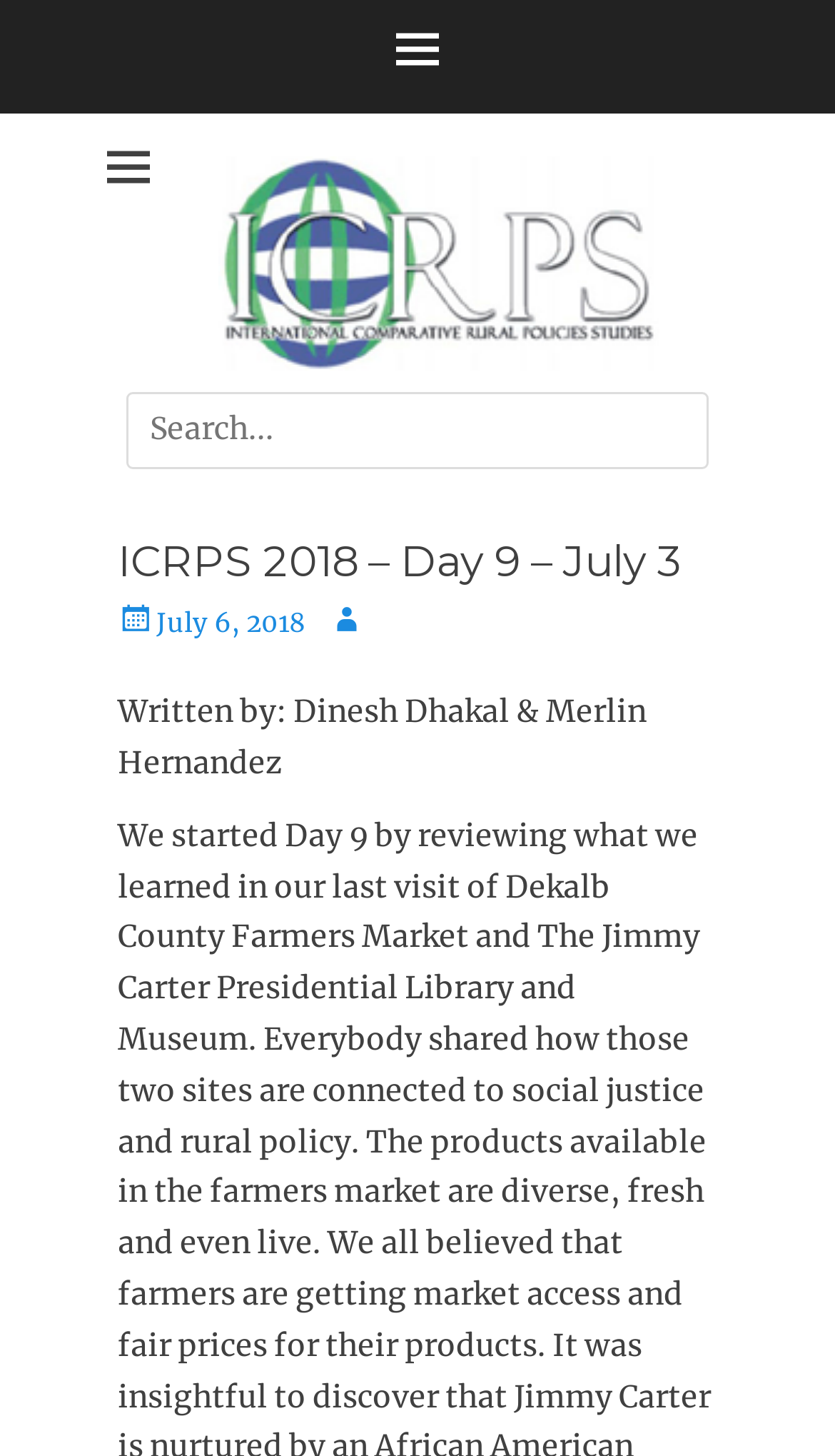Summarize the webpage with a detailed and informative caption.

The webpage appears to be a blog post or article page, specifically from the International Comparative Rural Policy Studies (ICRPS) 2018 event, Day 9, on July 3. 

At the top, there are three links, two of which have the same icon '\uf419', positioned relatively close to each other, with the third link 'ICRPS' located to their right. Below these links, there is a static text element displaying the full name of ICRPS. 

To the right of the ICRPS text, there is another link 'ICRPS' accompanied by an image, also labeled 'ICRPS'. 

Below these elements, there is a search bar with a label 'Search for:' and a search box. 

The main content of the page is headed by a title 'ICRPS 2018 – Day 9 – July 3', followed by the posting date 'Posted on July 6, 2018', and the author information 'Written by: Dinesh Dhakal & Merlin Hernandez'. There is also an icon '\uf304' next to the author names.